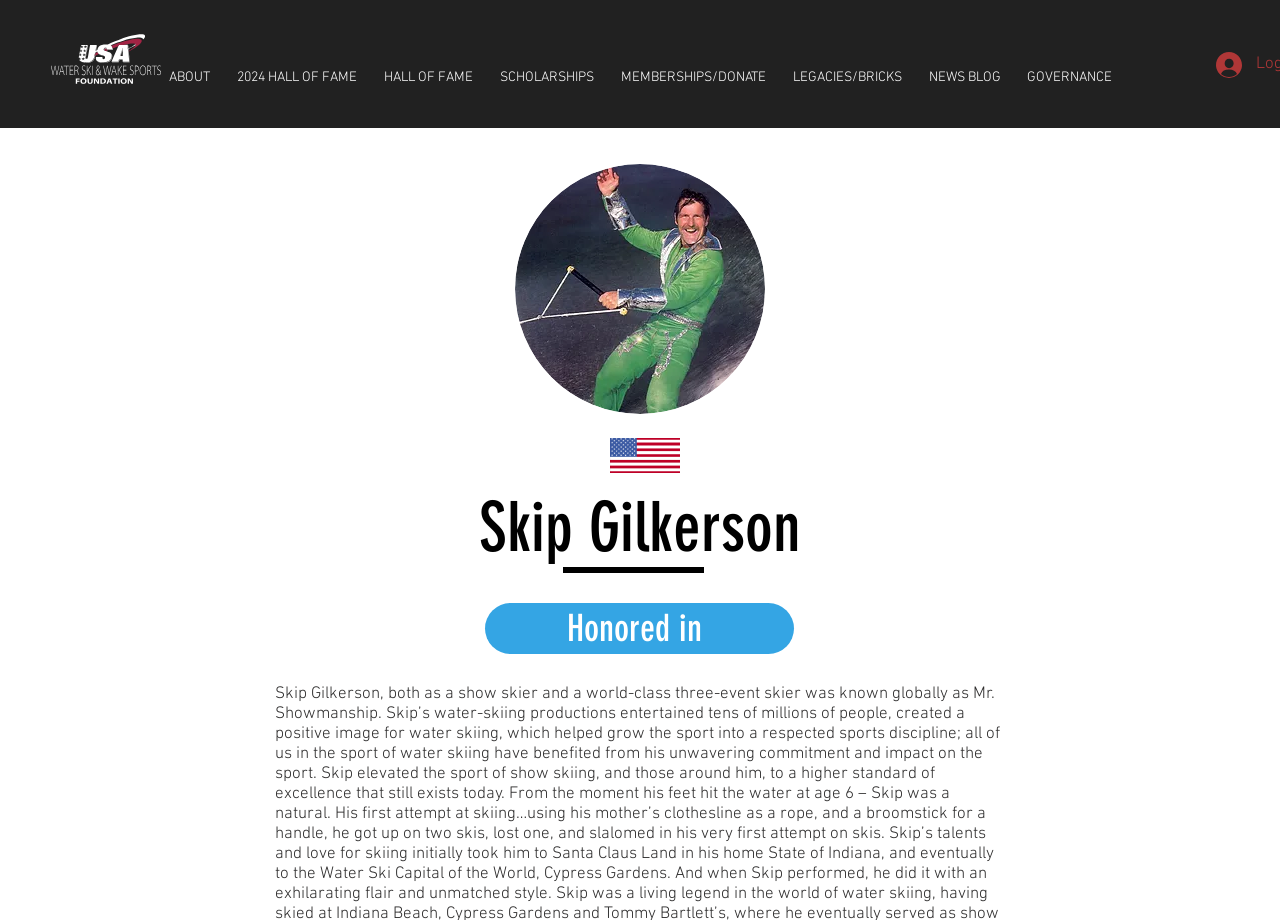Locate the bounding box coordinates of the element to click to perform the following action: 'Click on the 'alex murdaugh' link'. The coordinates should be given as four float values between 0 and 1, in the form of [left, top, right, bottom].

None